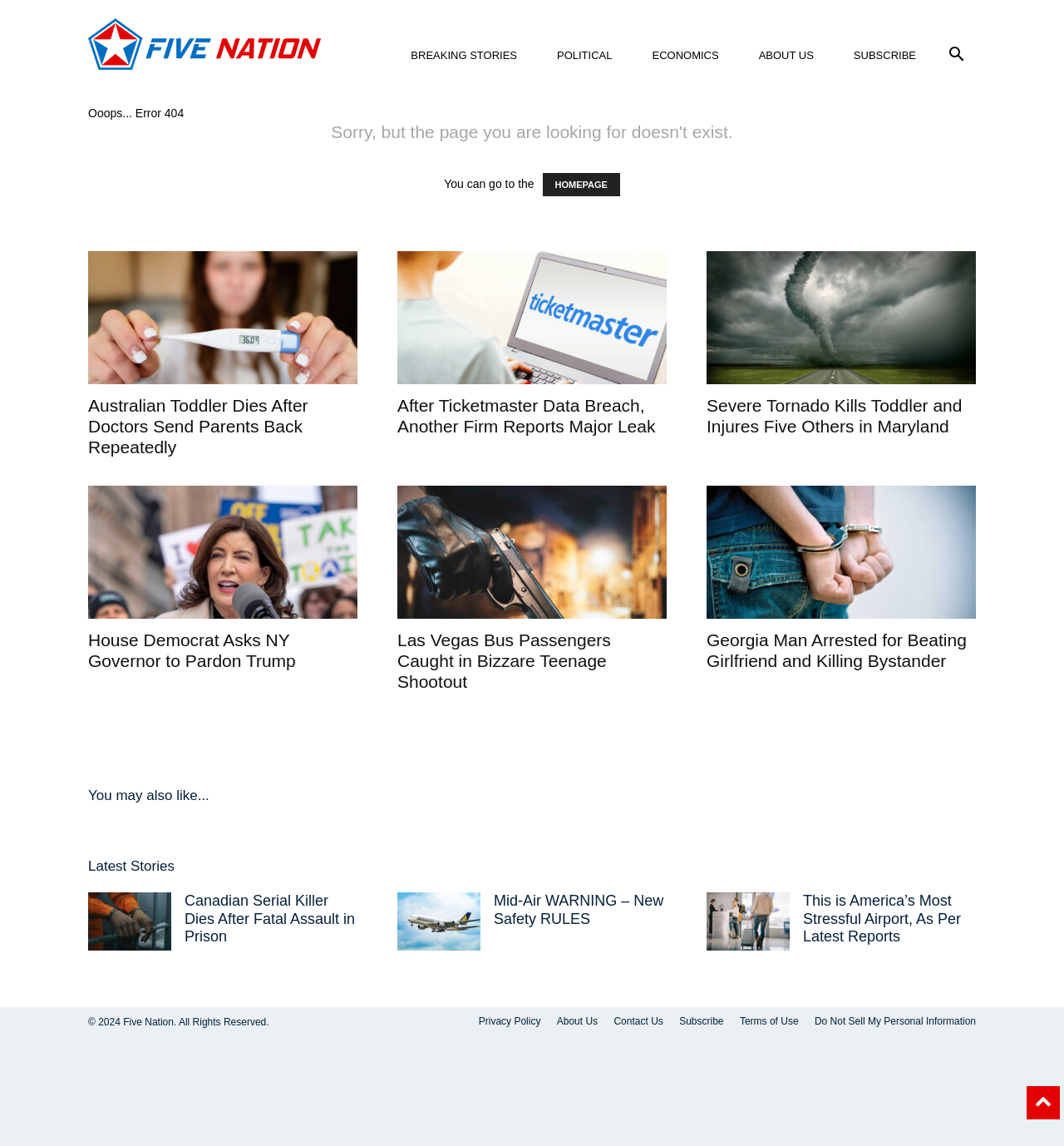From the element description: "Terms of Use", extract the bounding box coordinates of the UI element. The coordinates should be expressed as four float numbers between 0 and 1, in the order [left, top, right, bottom].

[0.695, 0.885, 0.75, 0.898]